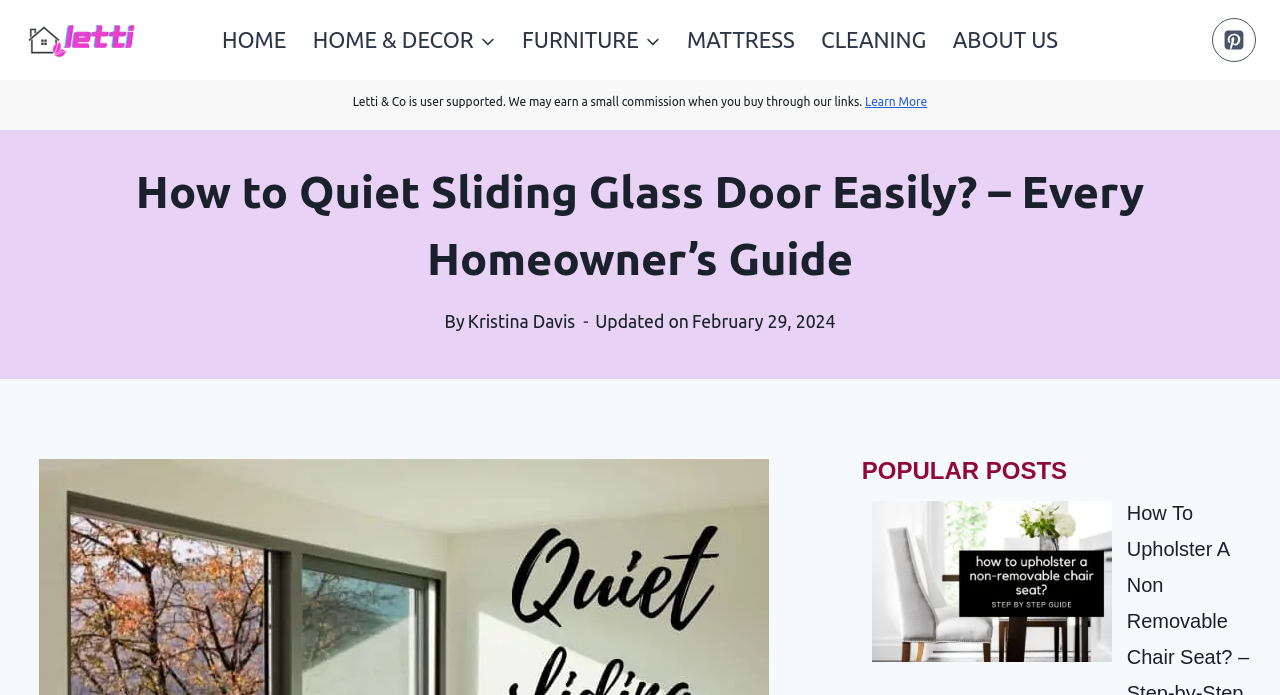Answer the following query concisely with a single word or phrase:
What is the category of the link 'FURNITURE'?

Home & Decor